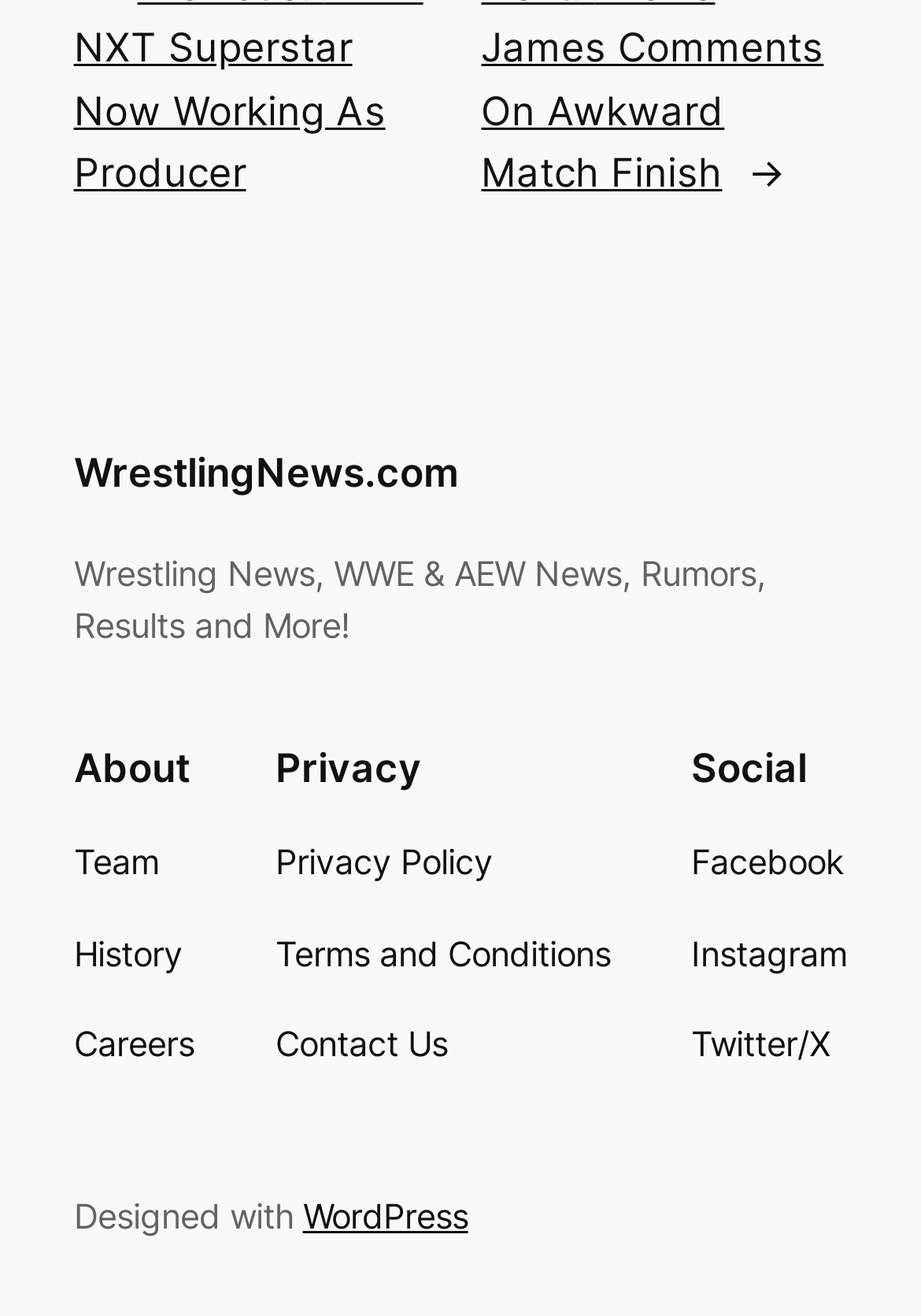What is the last link in the 'About' section?
Relying on the image, give a concise answer in one word or a brief phrase.

Careers